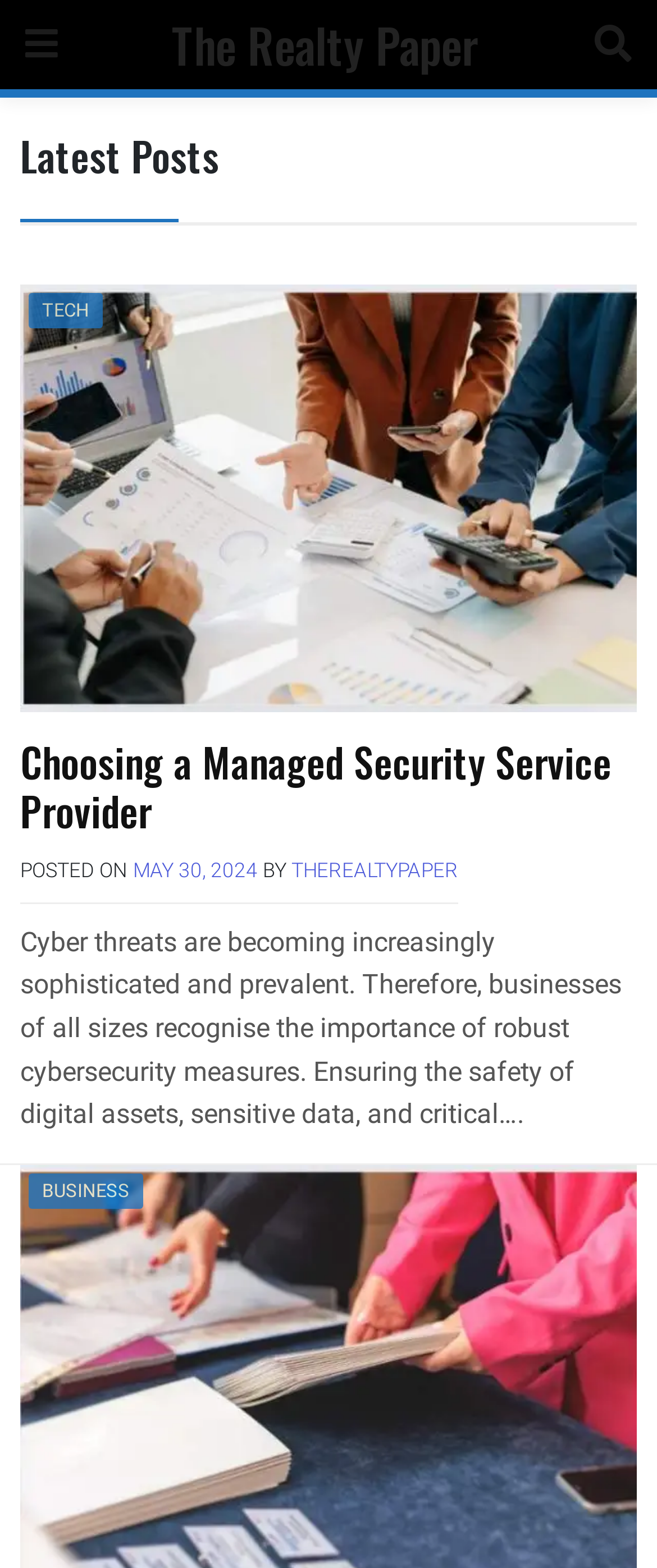How many links are present in the first post?
Examine the screenshot and reply with a single word or phrase.

3